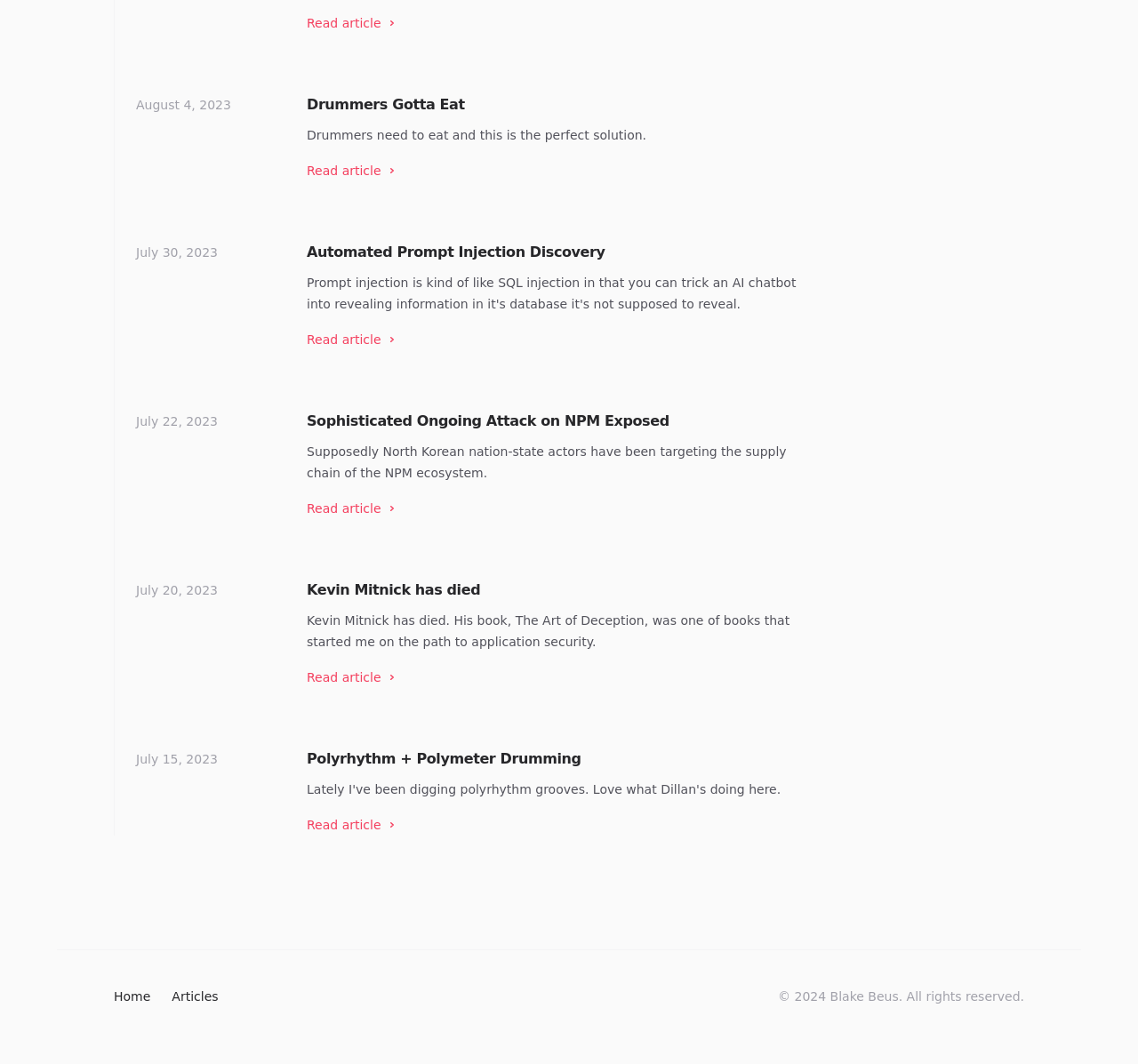Refer to the image and provide an in-depth answer to the question: 
How many articles are on this webpage?

The webpage has multiple article elements, each with a heading, text, and time element. By counting these article elements, we can determine that there are 5 articles on this webpage.